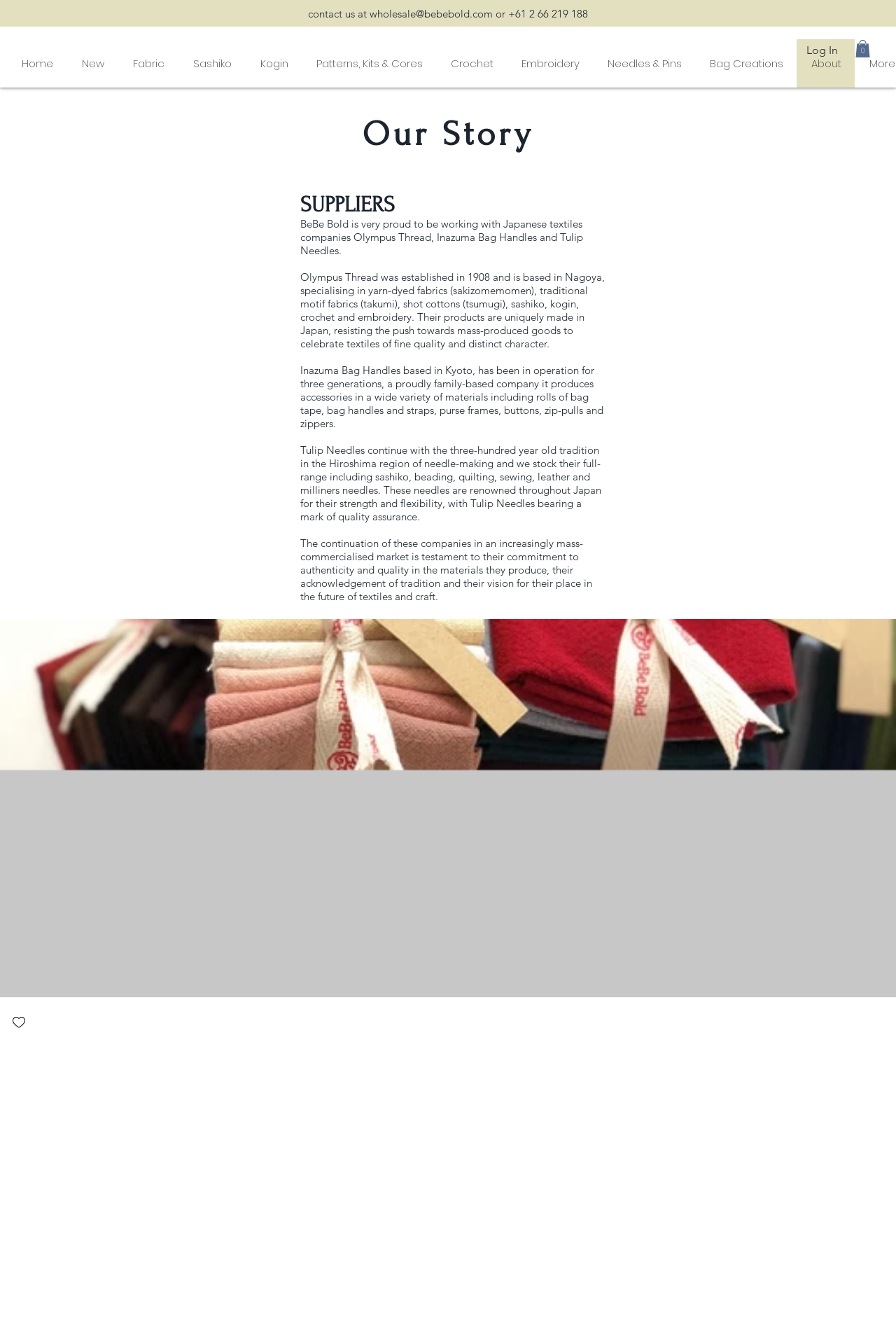Identify the bounding box coordinates of the area you need to click to perform the following instruction: "Click the Cart button".

[0.955, 0.03, 0.971, 0.044]